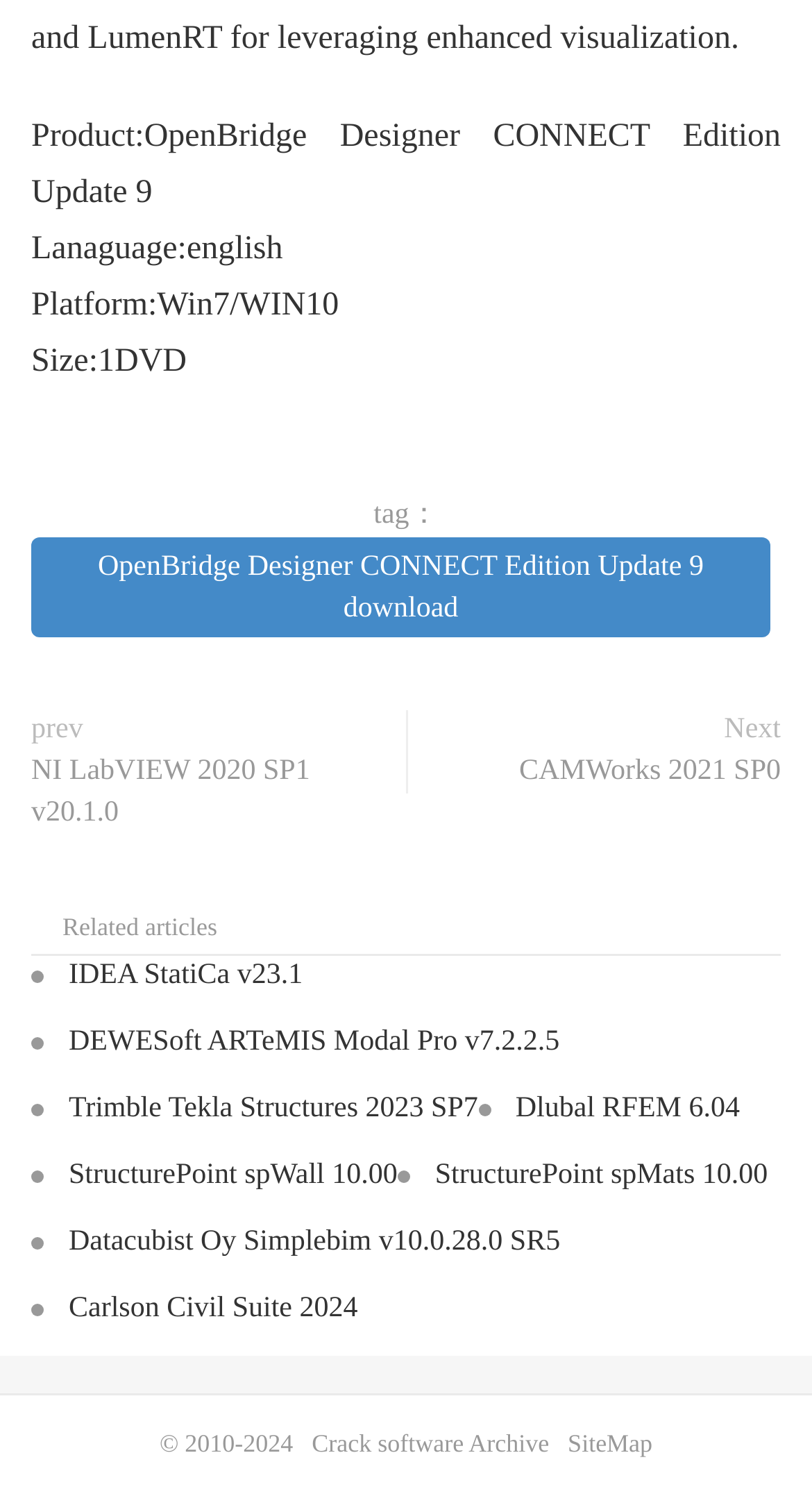Locate the bounding box coordinates of the clickable region to complete the following instruction: "View related article IDEA StatiCa v23.1."

[0.085, 0.636, 0.373, 0.656]